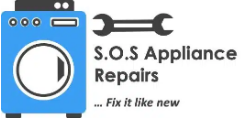Convey a rich and detailed description of the image.

The image features the logo for "S.O.S Appliance Repairs," prominently displaying a stylized representation of a washing machine in a vibrant blue color. To the right of the appliance, a wrench symbolizes the repair services offered. The text includes the name "S.O.S Appliance Repairs" in a bold font, along with the tagline "... Fix it like new," highlighting the company's commitment to restoring appliances to their original condition. This logo effectively conveys the brand's focus on appliance repair services while exuding a sense of reliability and professionalism.